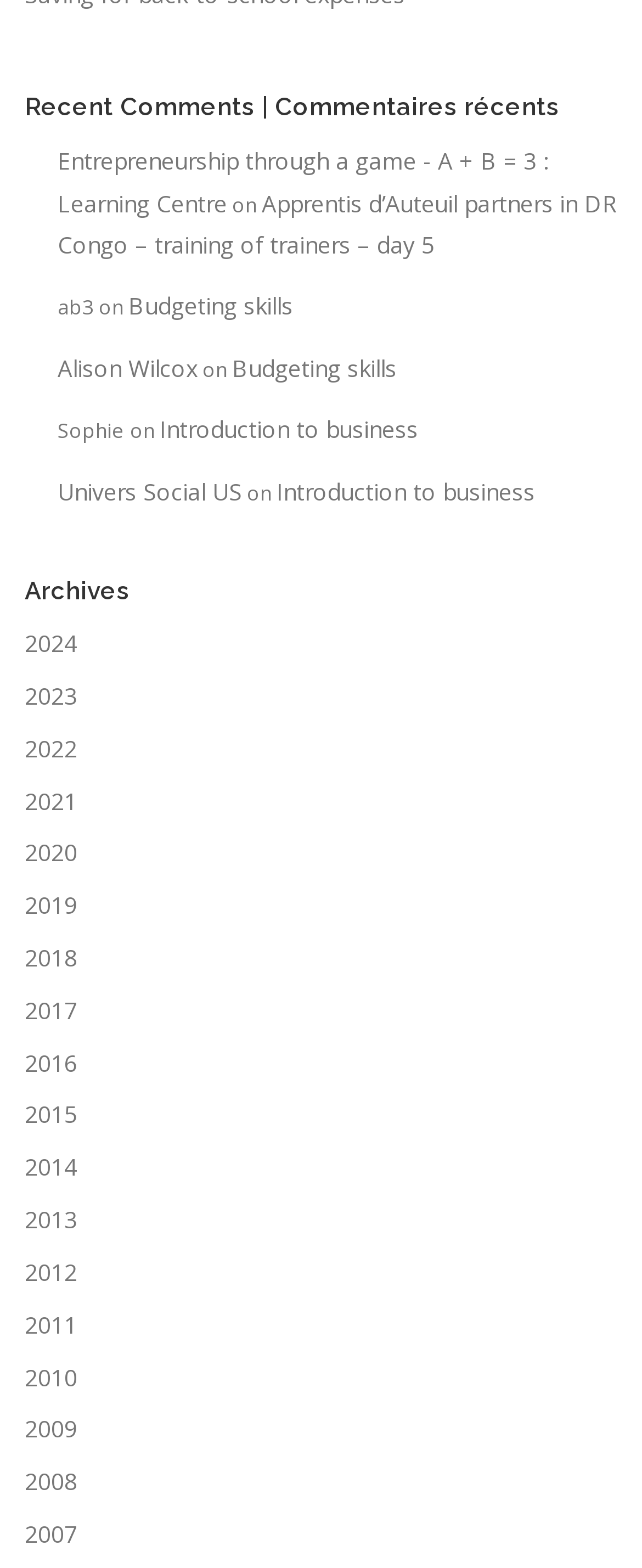Please answer the following question using a single word or phrase: 
What is the purpose of the links in the Archives section?

To access past comments